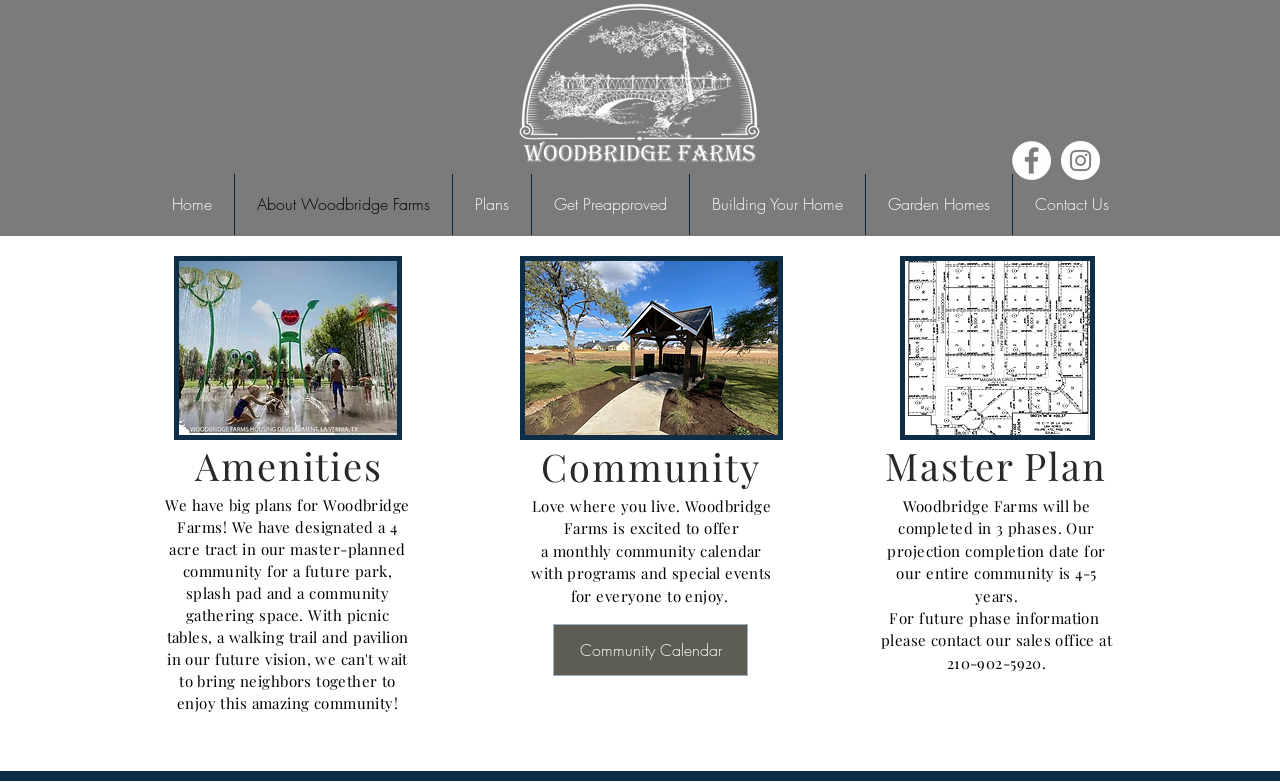Please locate the UI element described by "Home" and provide its bounding box coordinates.

[0.117, 0.223, 0.183, 0.301]